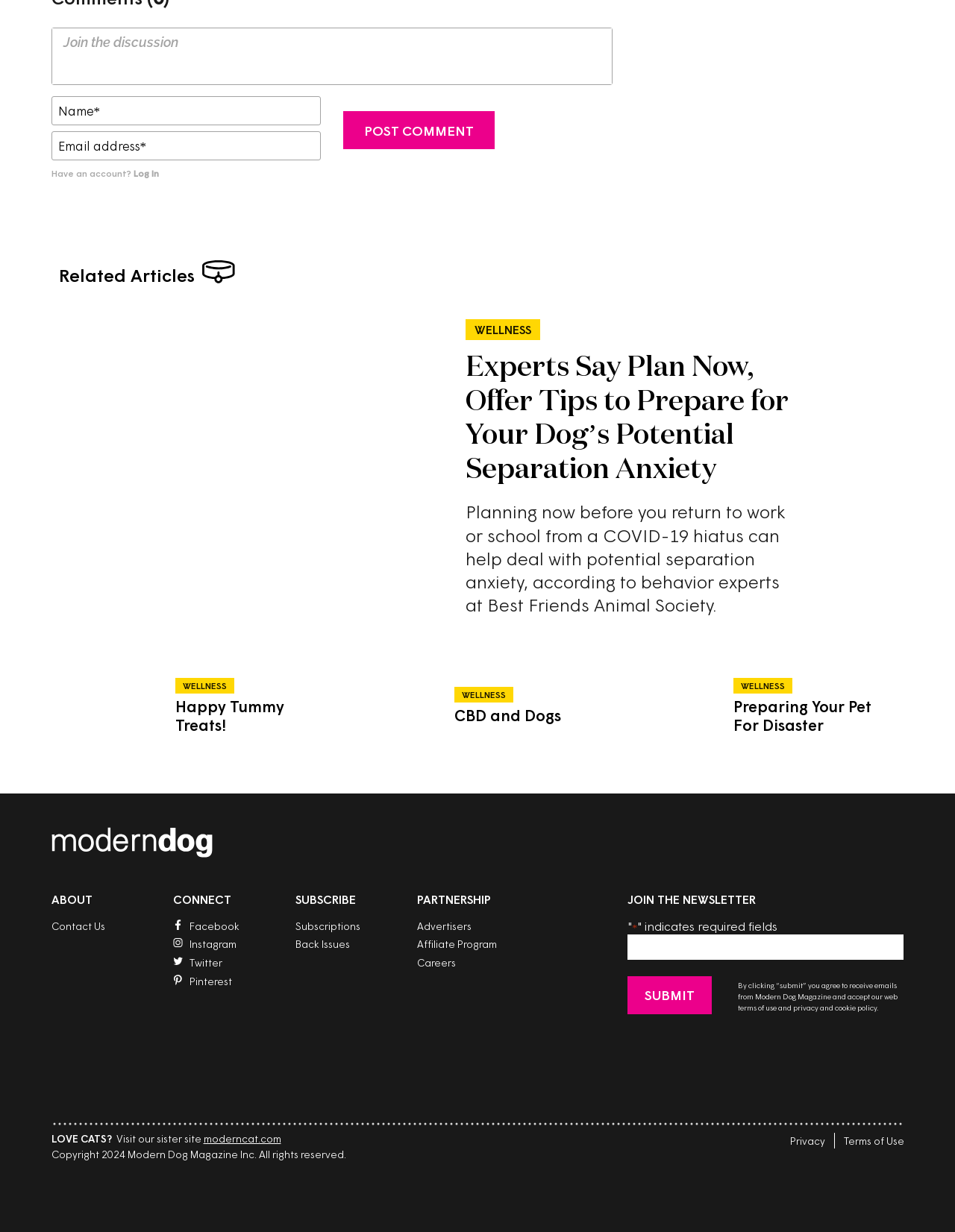Using the information in the image, give a detailed answer to the following question: What is the name of the magazine?

The name 'Modern Dog Magazine' is mentioned throughout the webpage, including in the 'SUBSCRIBE' section and the copyright notice at the bottom of the webpage, indicating that this is the name of the magazine.